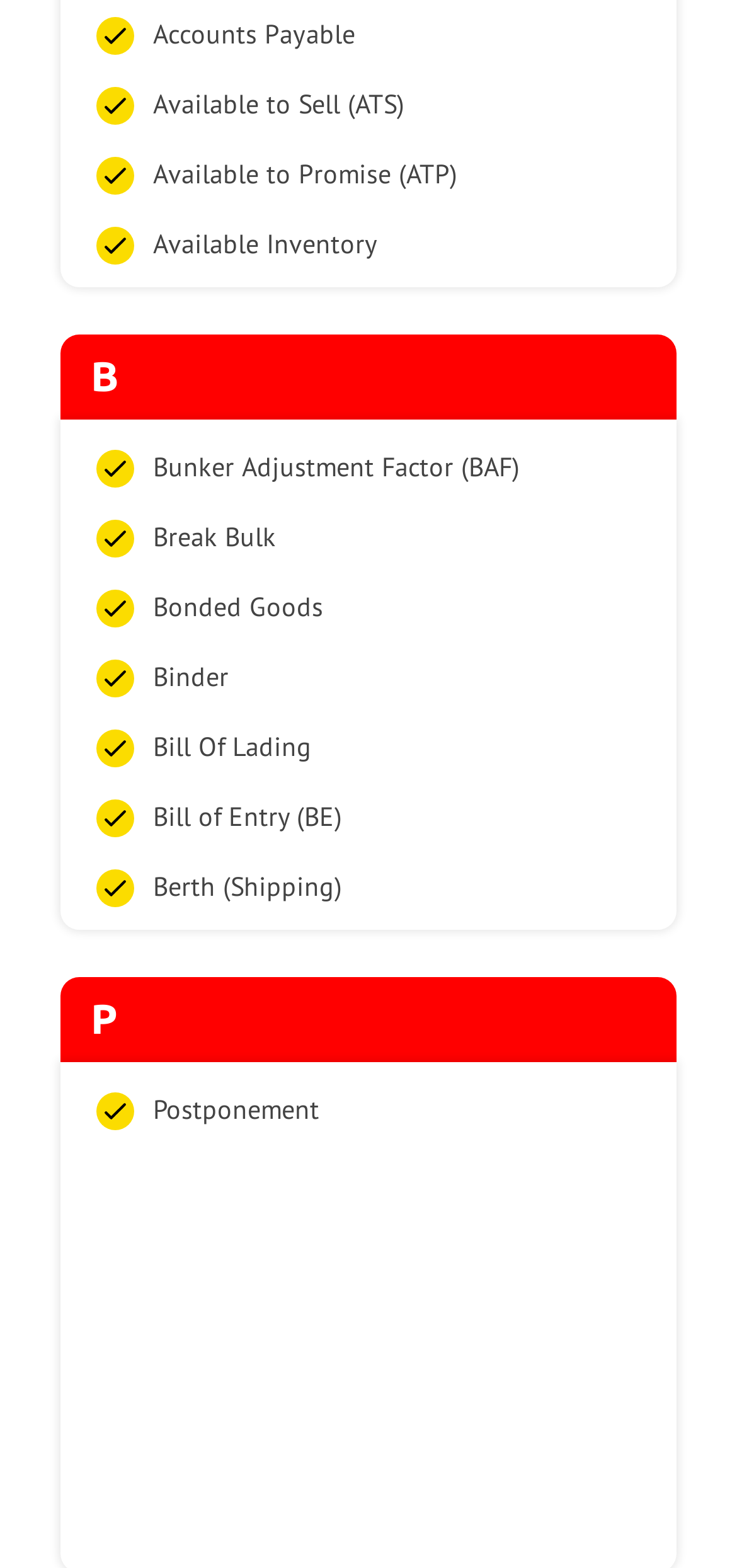Using the description "Automated Manifest System (AMS)", locate and provide the bounding box of the UI element.

[0.123, 0.327, 0.877, 0.366]